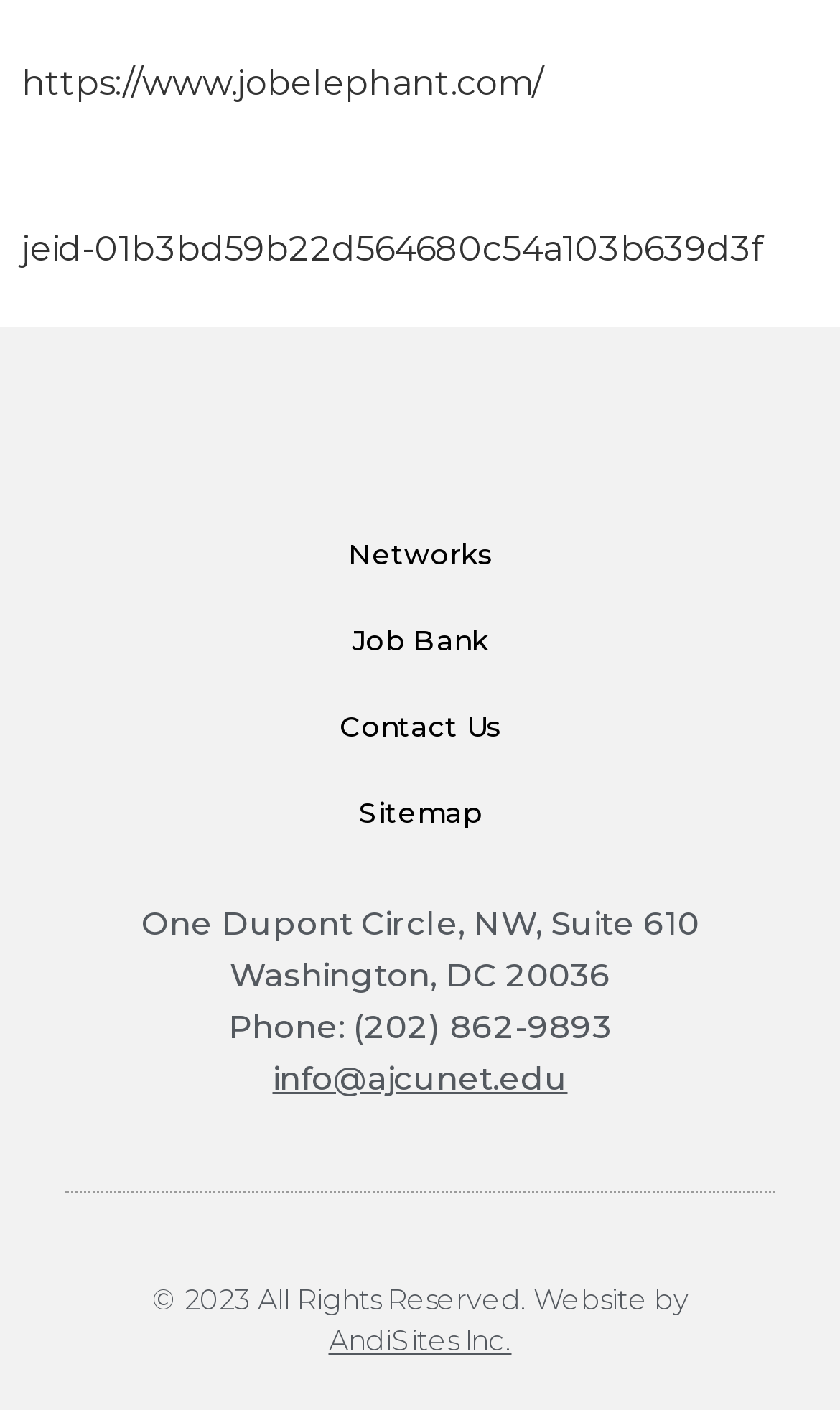What is the company's address?
Based on the image, give a one-word or short phrase answer.

One Dupont Circle, NW, Suite 610, Washington, DC 20036